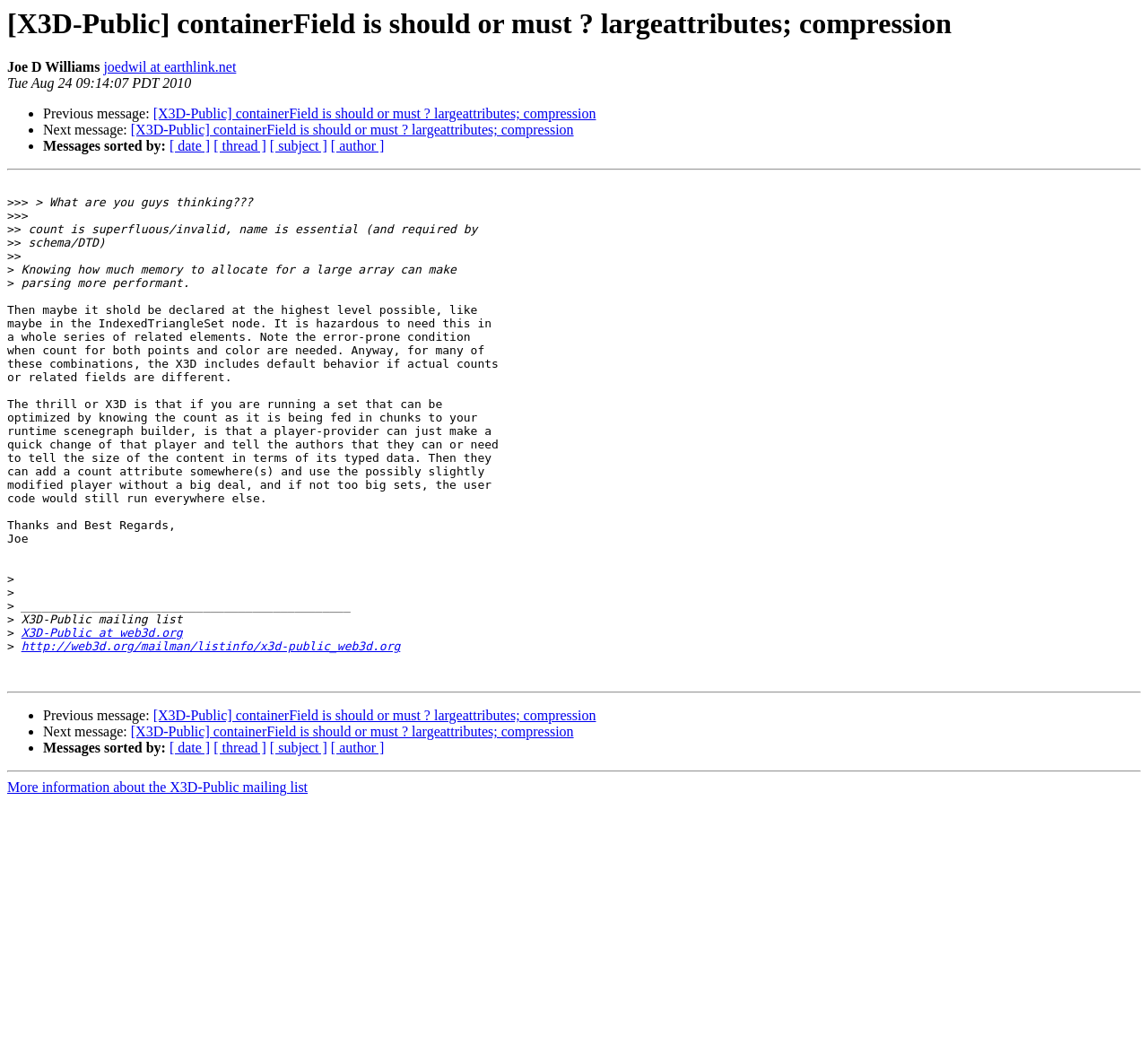Your task is to find and give the main heading text of the webpage.

[X3D-Public] containerField is should or must ? largeattributes; compression